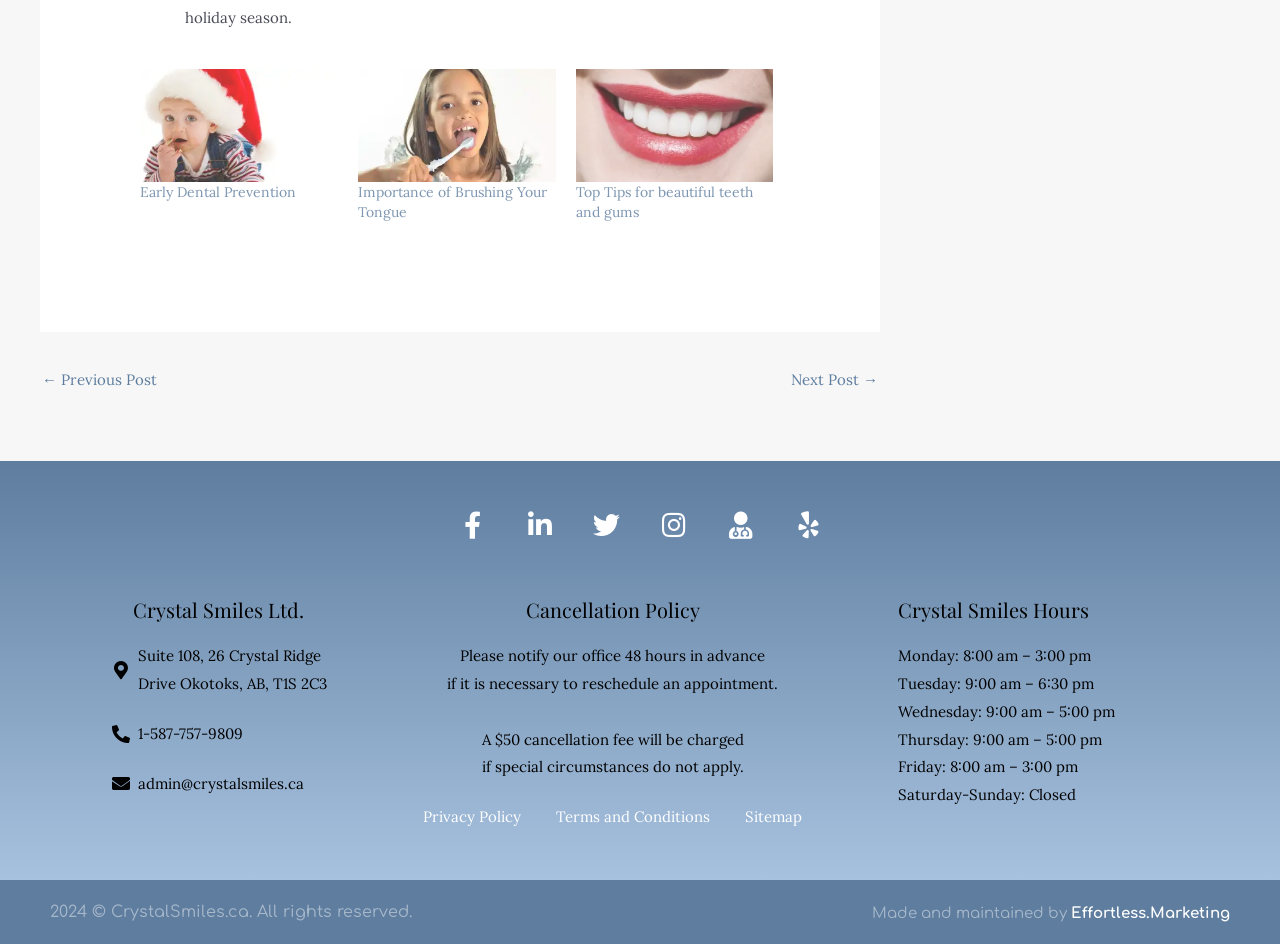What is the name of the dentist?
Please answer the question with a single word or phrase, referencing the image.

Crystal Smiles